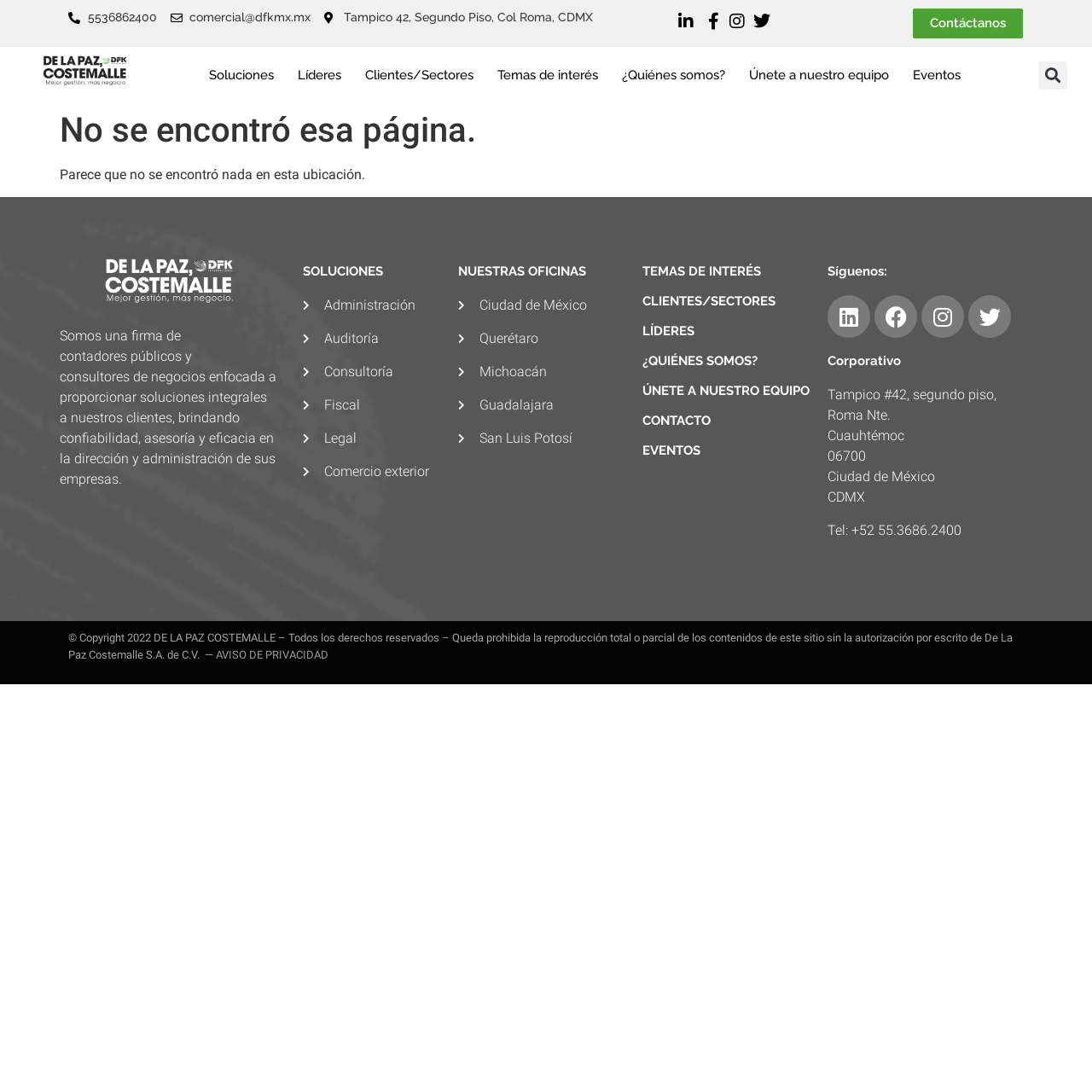Please provide a comprehensive answer to the question based on the screenshot: What is the company's main business?

I inferred the company's main business by reading the introductory text on the webpage, which describes the company as a 'firma de contadores públicos y consultores'. This suggests that the company's main business is consulting, specifically in the field of accounting and finance.